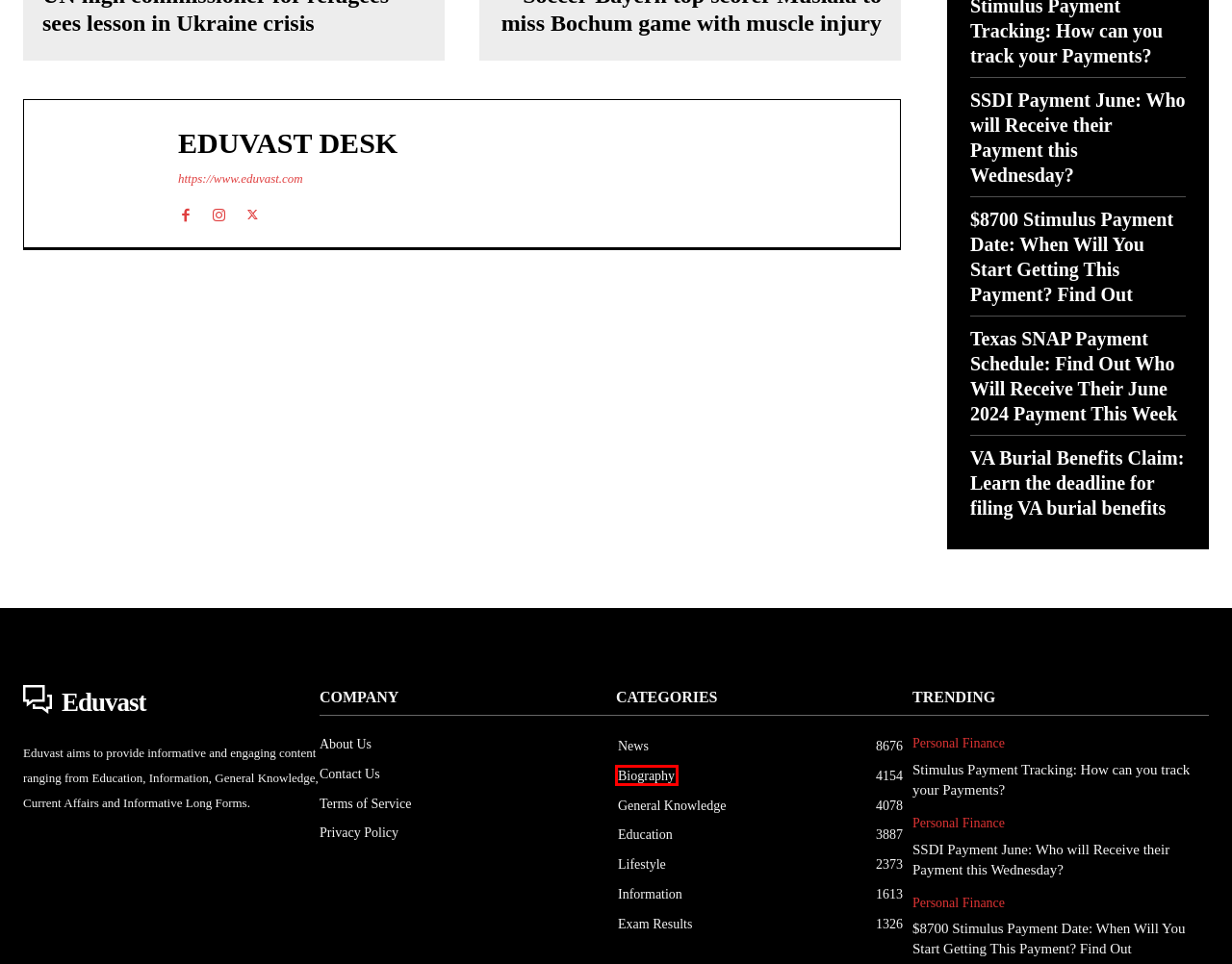Check out the screenshot of a webpage with a red rectangle bounding box. Select the best fitting webpage description that aligns with the new webpage after clicking the element inside the bounding box. Here are the candidates:
A. Terms of Service - Eduvast.com - Eduvast.com
B. Contact Us - Eduvast.com - Eduvast.com
C. Information - Eduvast.com - Eduvast.com
D. About Us - Eduvast.com - Eduvast.com
E. Biography - Eduvast.com - Eduvast.com
F. Education - Eduvast.com - Eduvast.com
G. Privacy Policy - Eduvast.com - Eduvast.com
H. Exam Results 2020 for Sarkari/Govt Recruitment Examination - Eduvast.com

E